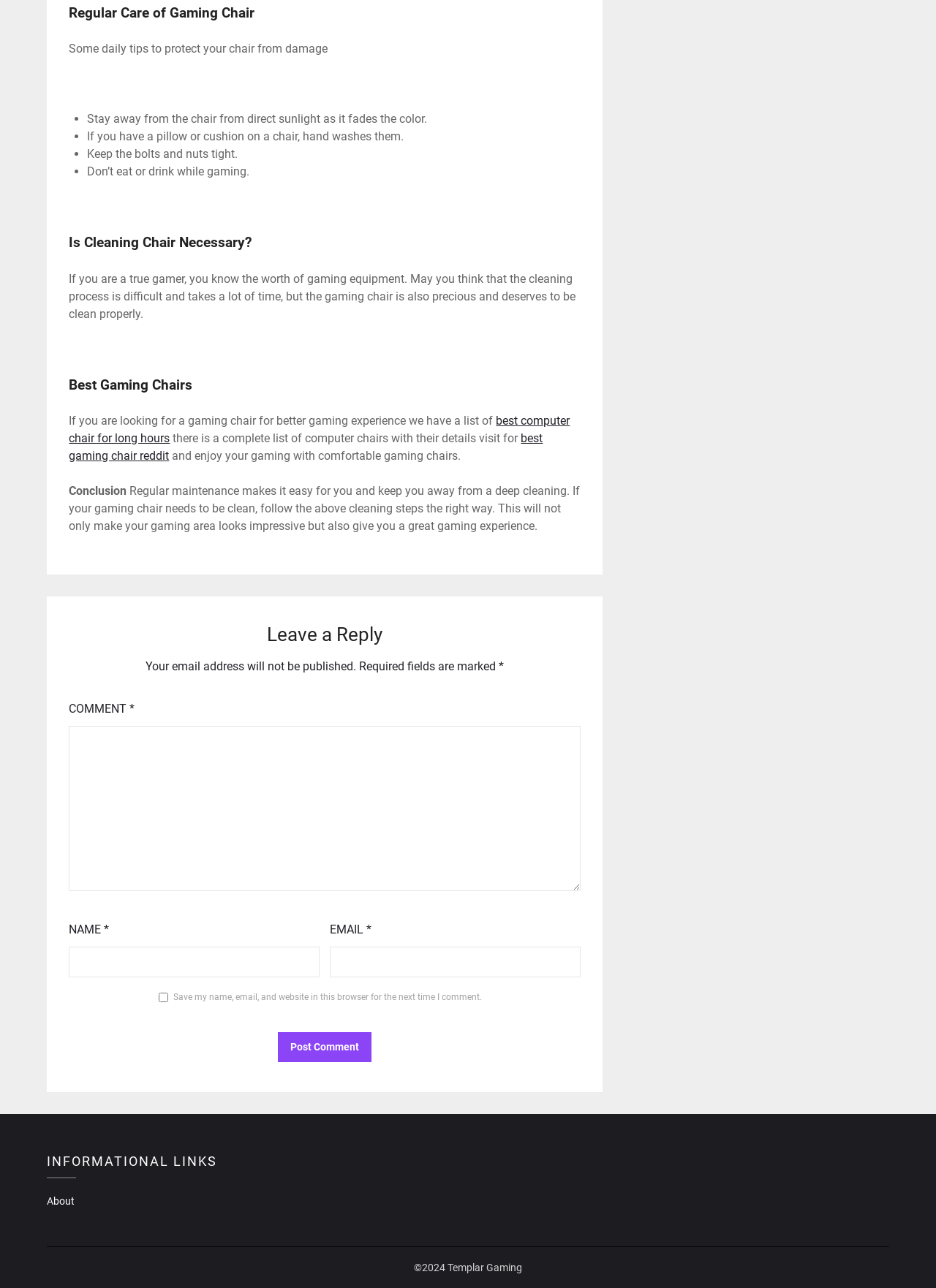How many links are provided for gaming chair recommendations?
Please answer the question with a detailed and comprehensive explanation.

The webpage provides two links, 'best computer chair for long hours' and 'best gaming chair reddit', which are related to gaming chair recommendations and can be used to find suitable chairs for a better gaming experience.